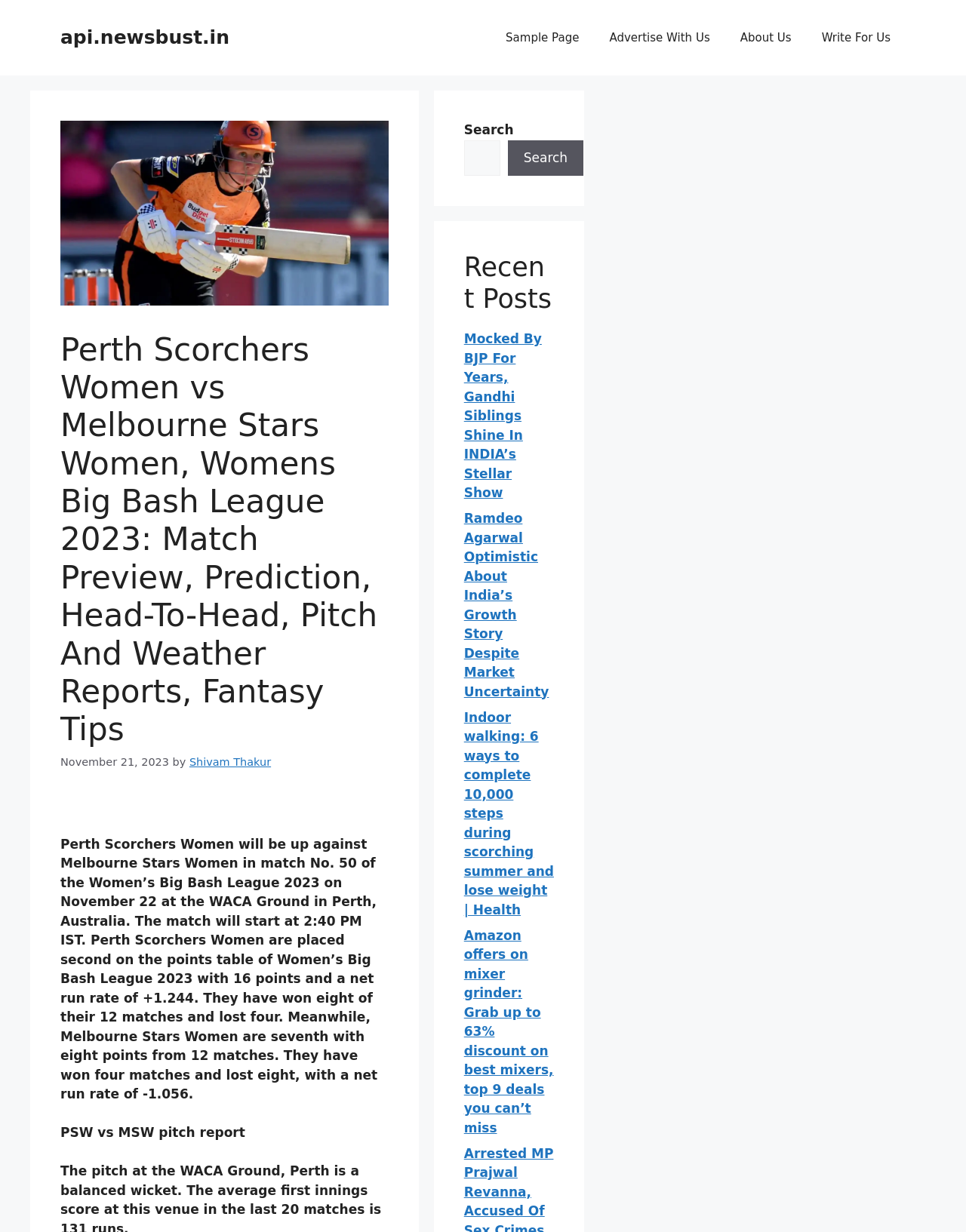From the webpage screenshot, identify the region described by Write For Us. Provide the bounding box coordinates as (top-left x, top-left y, bottom-right x, bottom-right y), with each value being a floating point number between 0 and 1.

[0.835, 0.012, 0.938, 0.049]